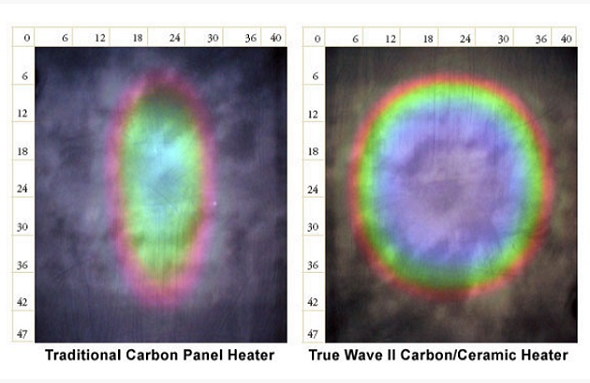Generate a detailed explanation of the scene depicted in the image.

The image depicts a comparison between two types of heating panels used in saunas: the left side shows a **Traditional Carbon Panel Heater**, while the right side illustrates the **True Wave II Carbon/Ceramic Heater**. Each panel is represented with a color-coded thermal distribution, showcasing their performance differences. The Traditional Carbon Panel demonstrates a more elongated heat pattern, while the True Wave II exhibits a more uniform and concentrated heat circle, indicating superior infrared penetration. These visual representations highlight the advancements in sauna technology, particularly focusing on the effectiveness of the True Wave II heater, which combines carbon and ceramic materials for enhanced warmth and comfort during sauna sessions.